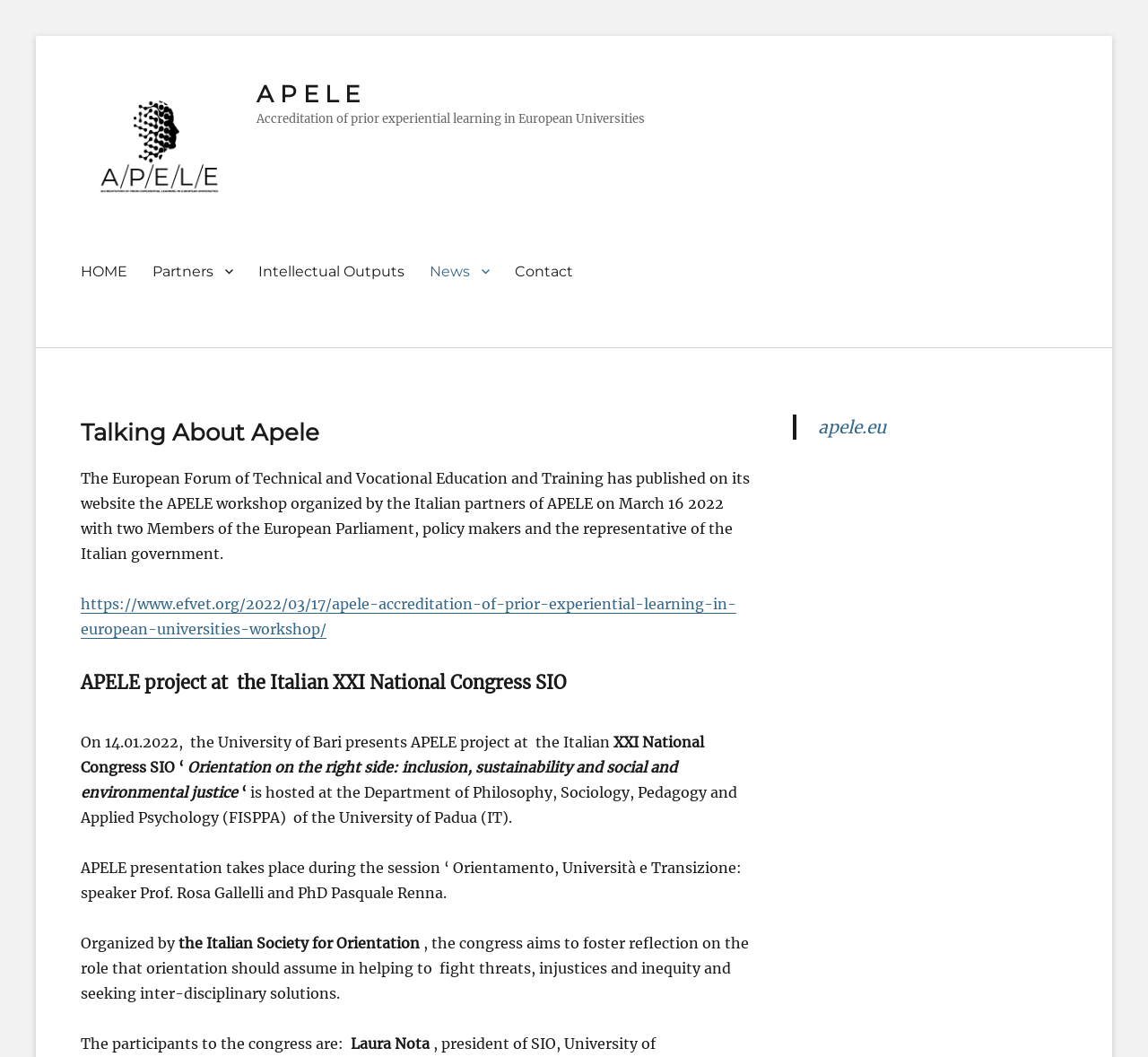Using the element description: "Partners", determine the bounding box coordinates. The coordinates should be in the format [left, top, right, bottom], with values between 0 and 1.

[0.122, 0.239, 0.214, 0.274]